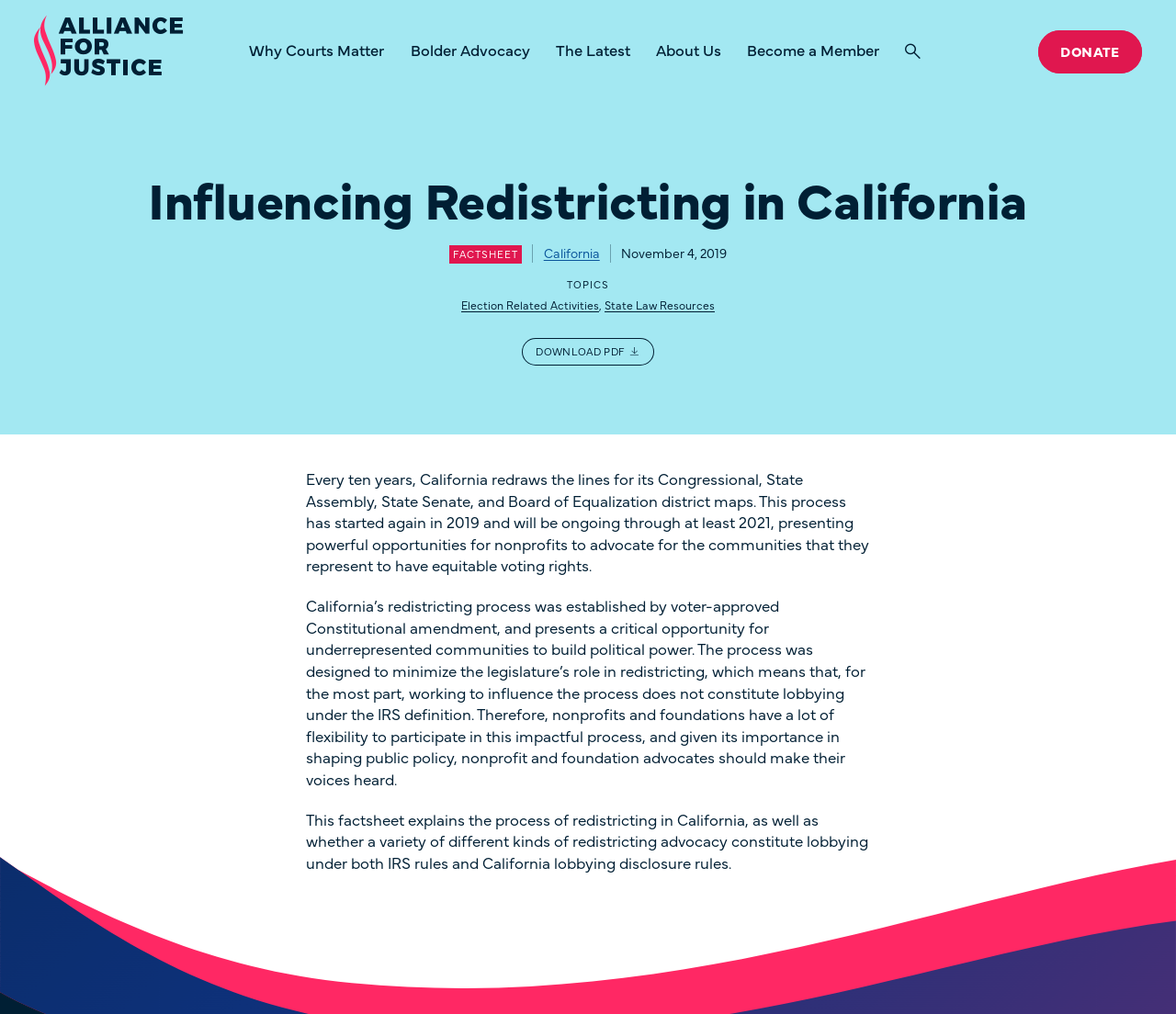Find the bounding box coordinates for the UI element whose description is: "California". The coordinates should be four float numbers between 0 and 1, in the format [left, top, right, bottom].

[0.462, 0.24, 0.51, 0.258]